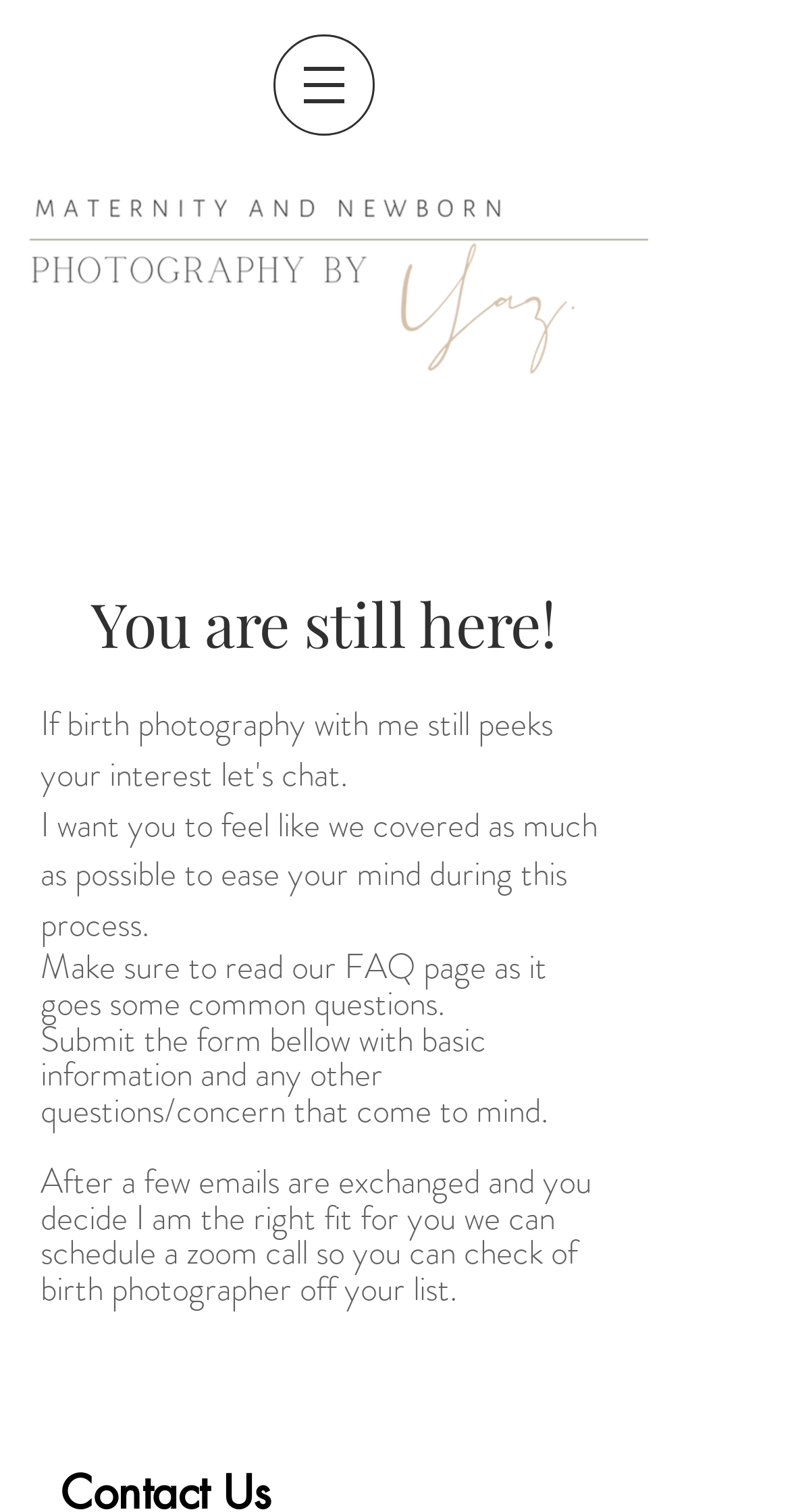Extract the top-level heading from the webpage and provide its text.

You are still here!